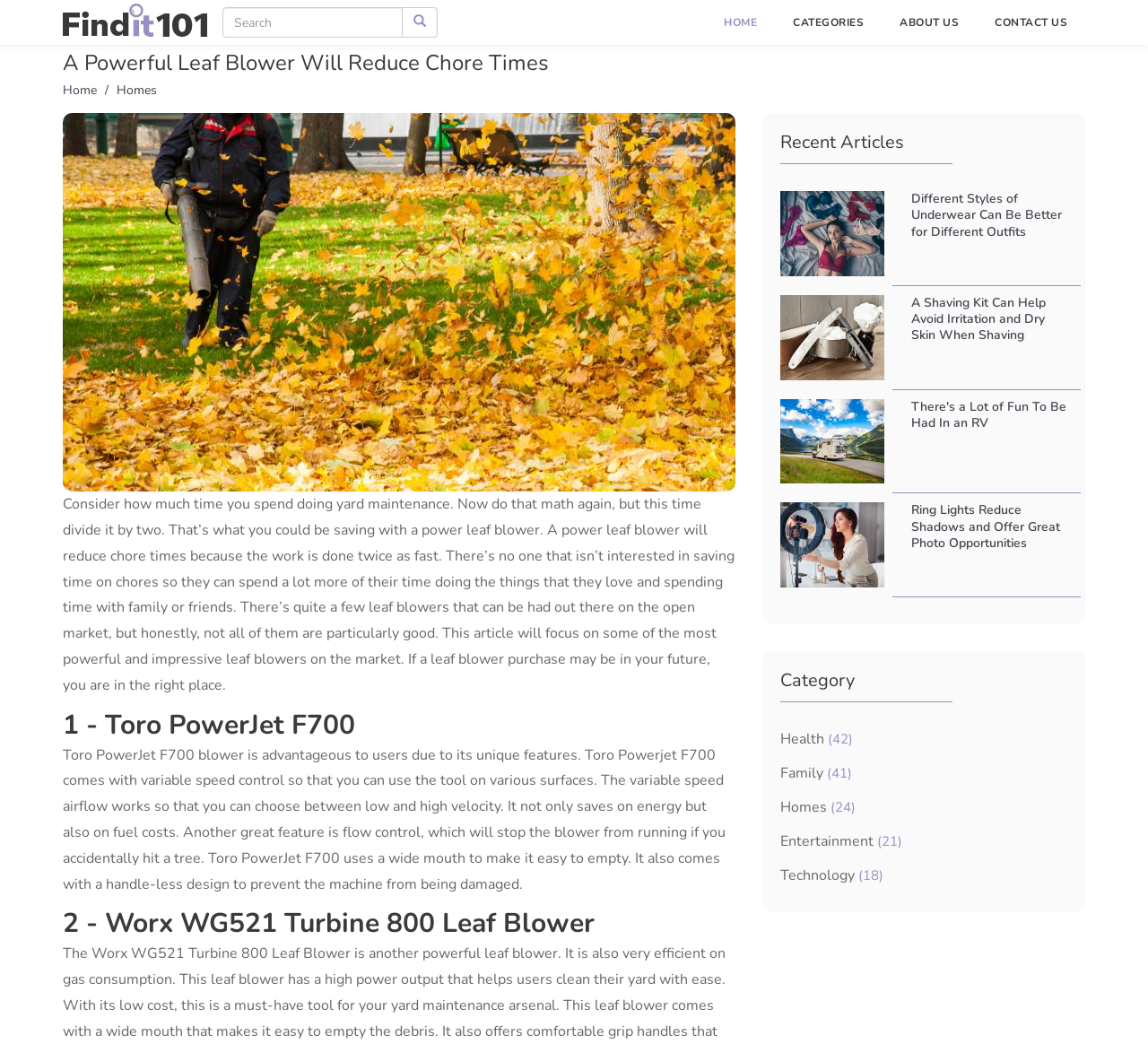What is the purpose of the 'Search' textbox?
Refer to the image and provide a detailed answer to the question.

The 'Search' textbox is provided to allow users to search for specific content within the website, as indicated by the presence of a search button next to the textbox.